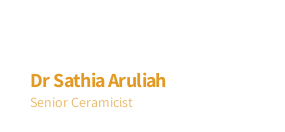Provide a comprehensive description of the image.

The image features Dr. Sathia Aruliah, who is presented as the Senior Ceramicist. Accompanying his name is his title, highlighting his expertise in the field. Dr. Aruliah has a notable history, having served as the Senior Ceramicist at Ceramic Fuel Cells from 1996 to 2015, where he played a critical role in developing advanced solid oxide fuel cell (SOFC) technology. His work focused on achieving high power density and minimal degradation in fuel cells, emphasizing his significant contributions to clean energy solutions.